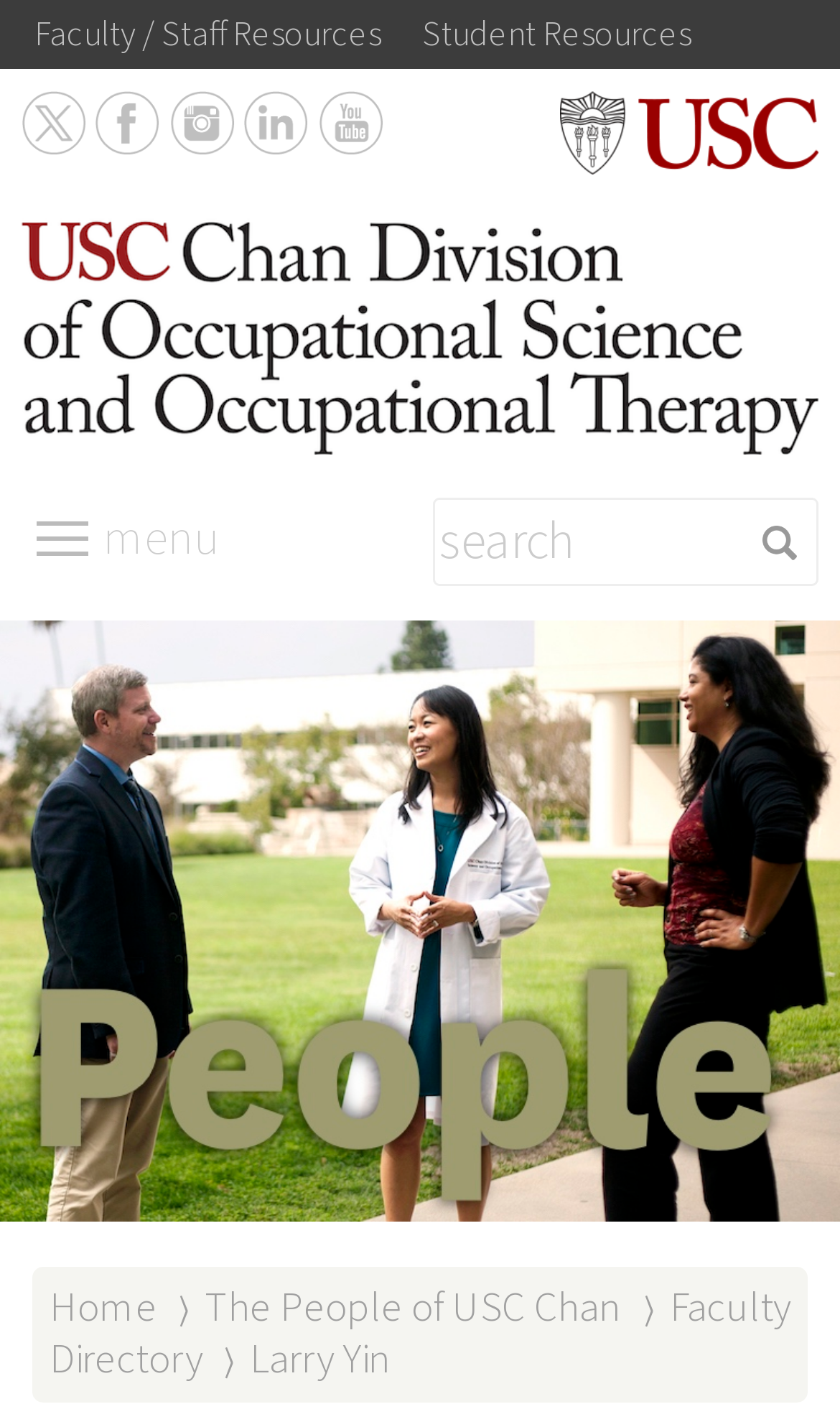Your task is to extract the text of the main heading from the webpage.

Larry Yin MD, MSPH